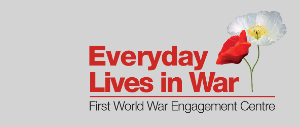Given the content of the image, can you provide a detailed answer to the question?
What is symbolized by the white flower and red poppy?

According to the caption, the delicate illustration of a white flower alongside a vivid red poppy symbolizes remembrance and reflection on the impacts of war.